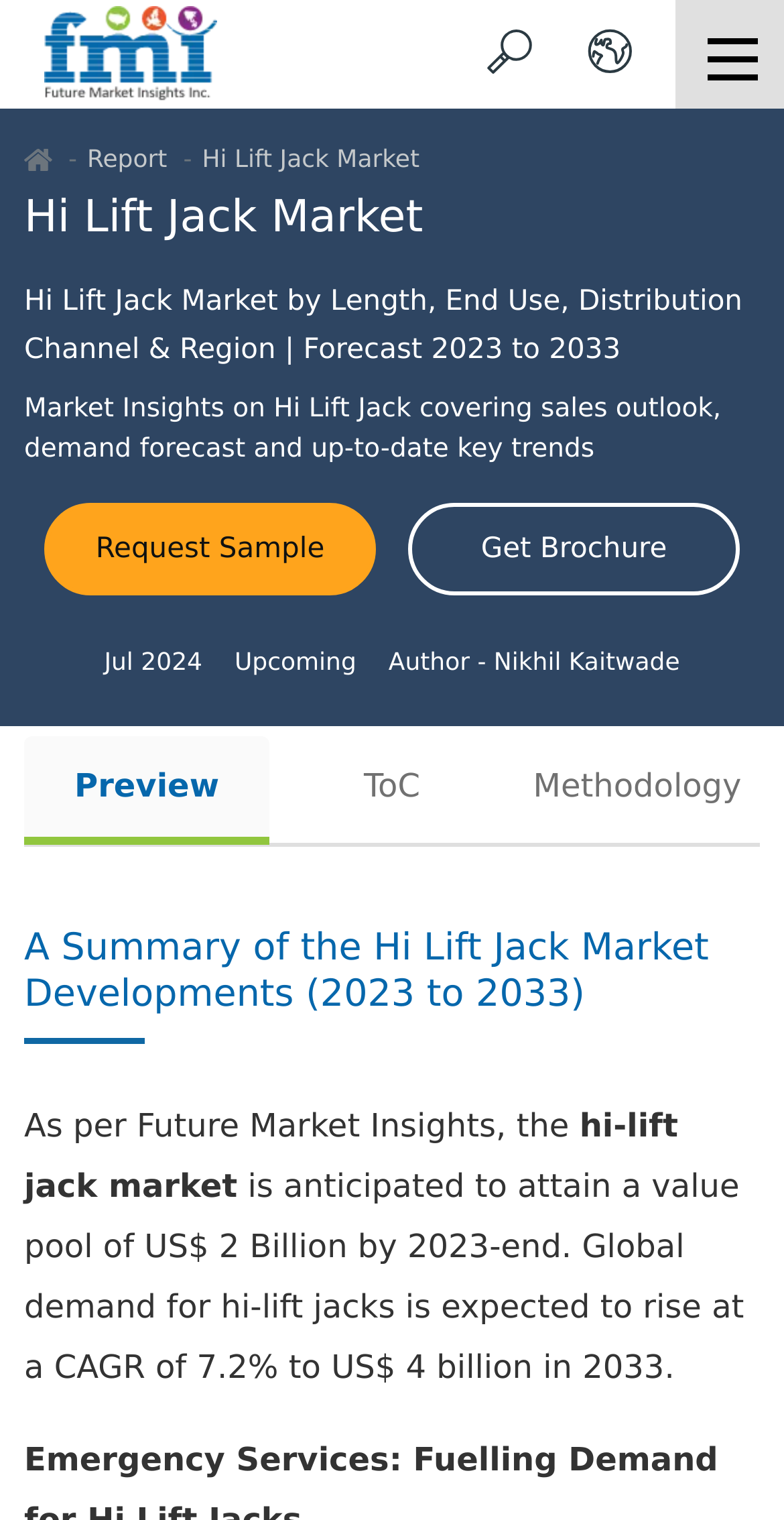Please look at the image and answer the question with a detailed explanation: What is the CAGR of the Hi Lift Jack market from 2023 to 2033?

The answer can be found in the StaticText element with the text 'Global demand for hi-lift jacks is expected to rise at a CAGR of 7.2% to US$ 4 billion in 2033.'